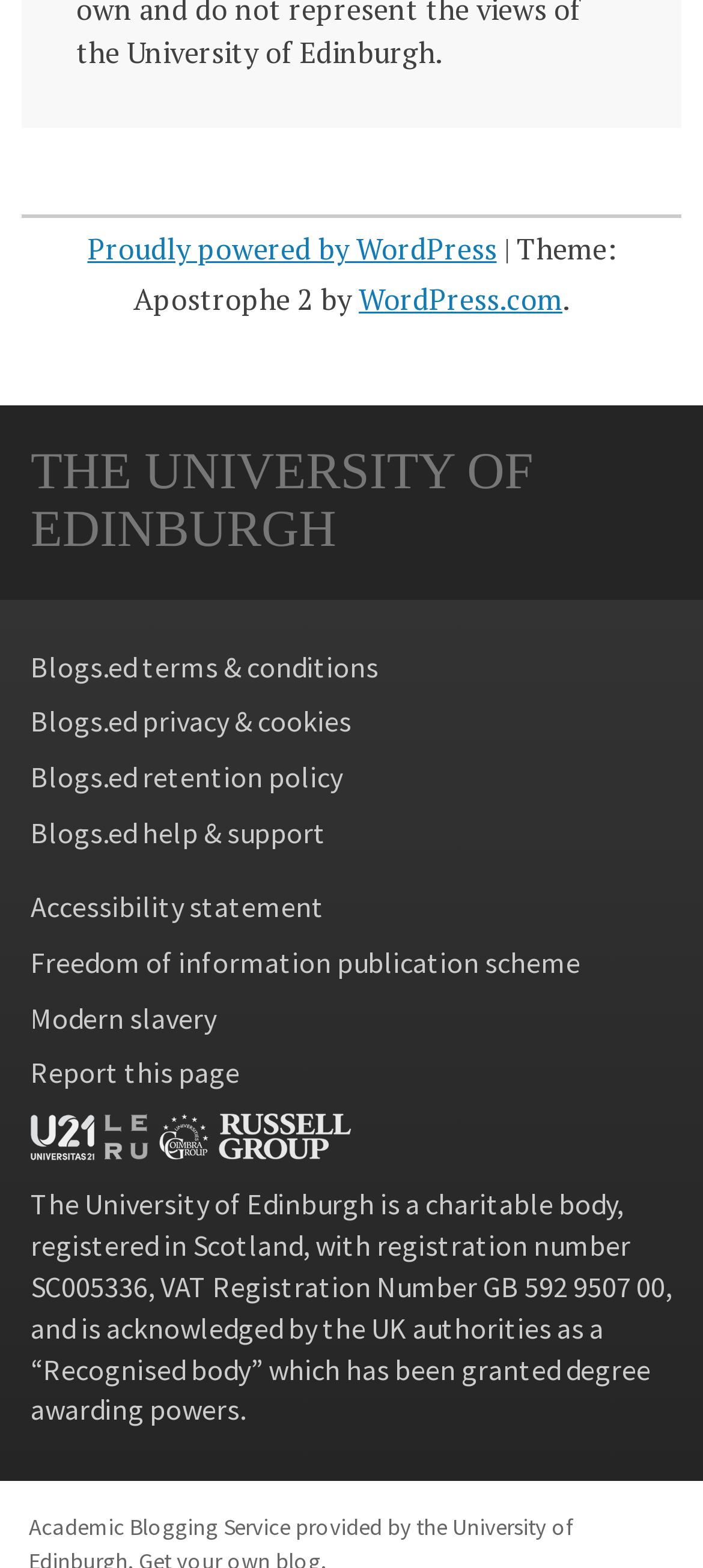Using details from the image, please answer the following question comprehensively:
How many links are there at the bottom of the page?

I found the answer by counting the link elements located at the bottom of the page, starting from 'Blogs.ed terms & conditions' to 'University affiliations'.